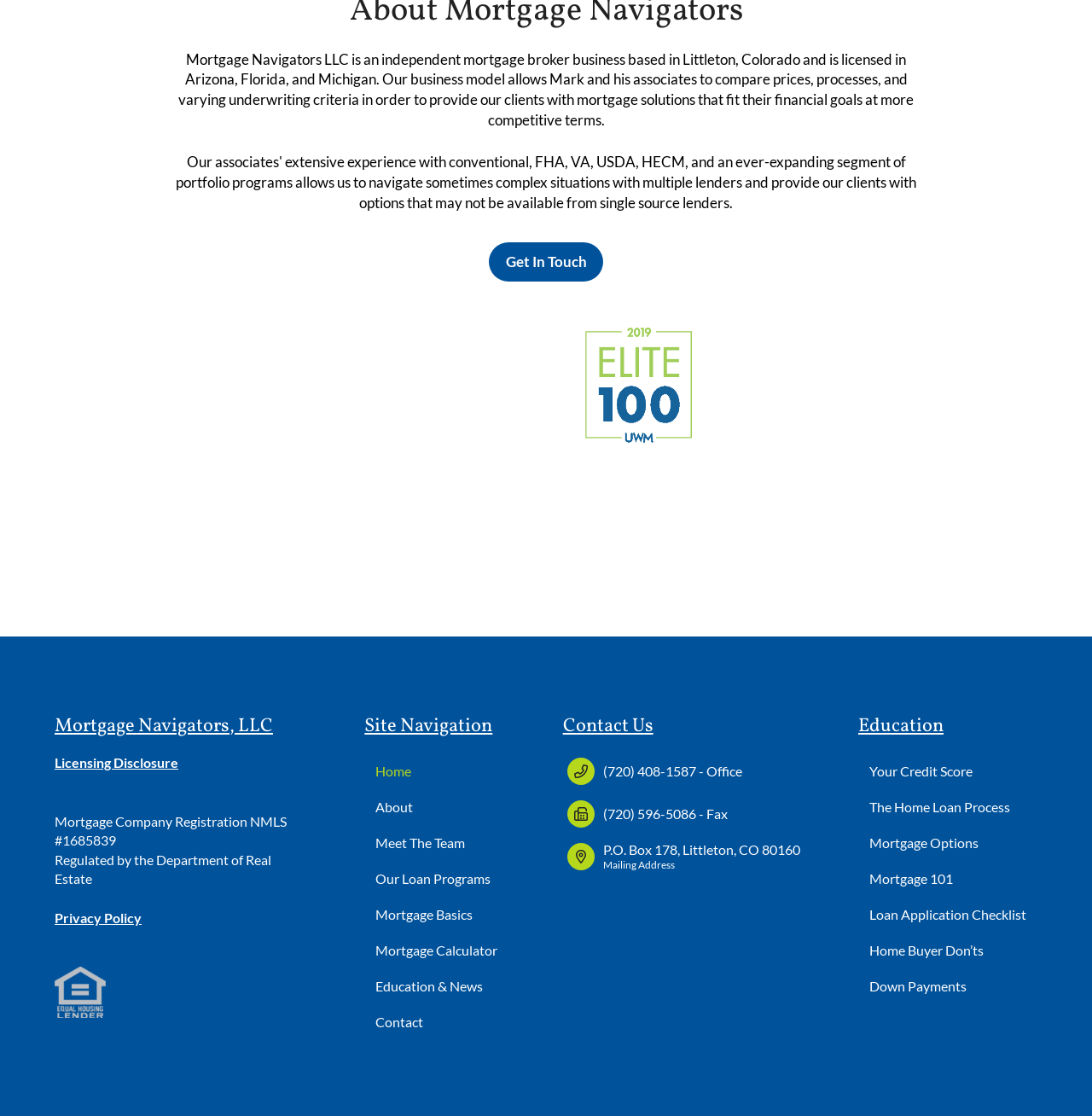Please find and report the bounding box coordinates of the element to click in order to perform the following action: "Click the 'SMARTWATCHES' link". The coordinates should be expressed as four float numbers between 0 and 1, in the format [left, top, right, bottom].

None